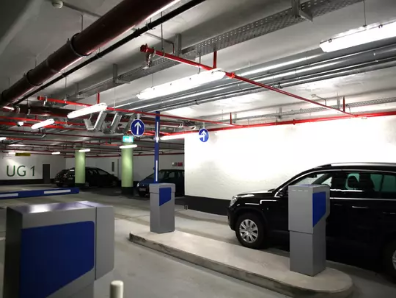Using the details from the image, please elaborate on the following question: What is the purpose of the gray access control pillars?

The gray access control pillars in the foreground of the image suggest the presence of automated entry or exit systems, which enhance the functionality of the parking area and provide a convenient experience for drivers.